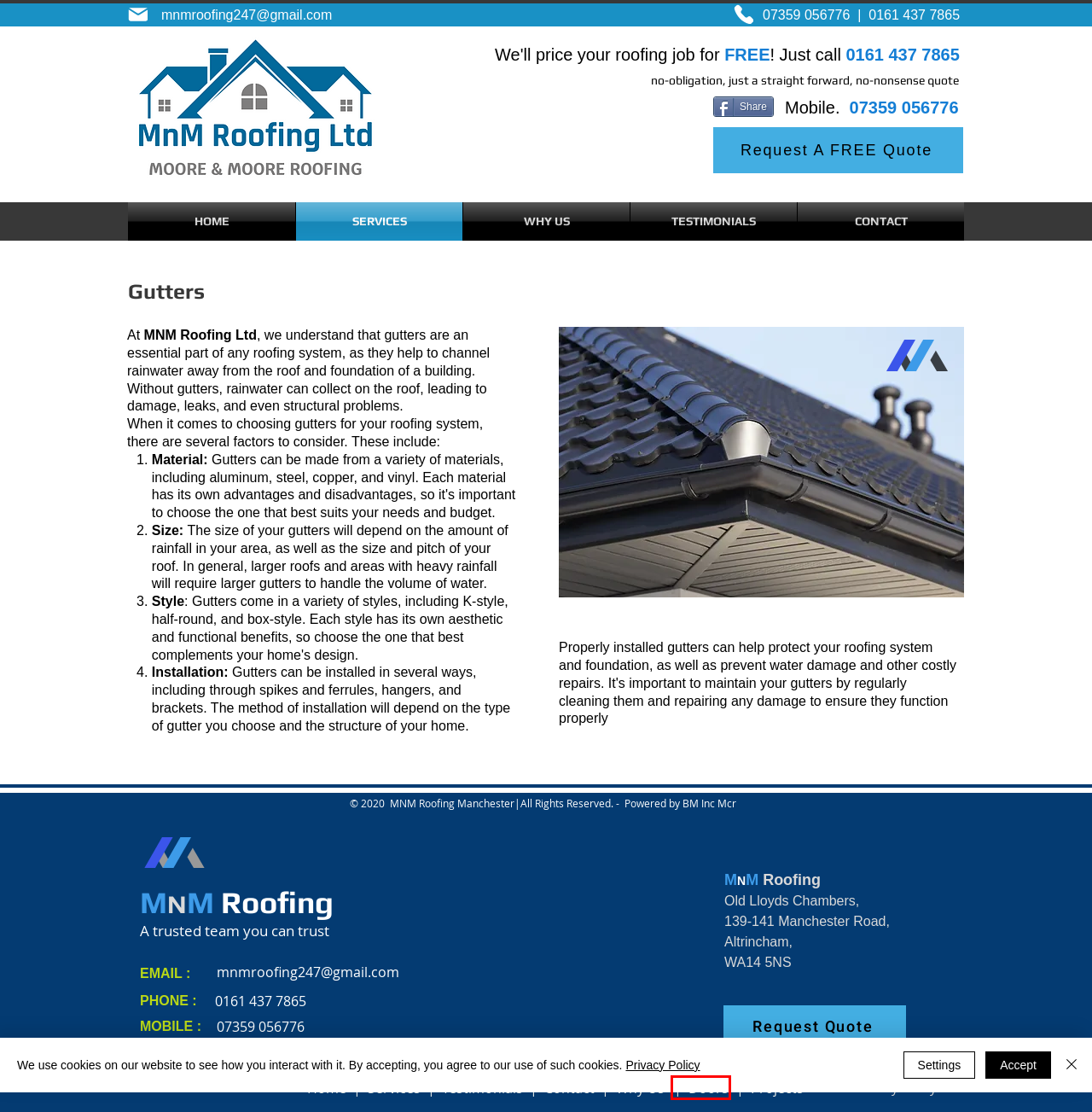Review the webpage screenshot and focus on the UI element within the red bounding box. Select the best-matching webpage description for the new webpage that follows after clicking the highlighted element. Here are the candidates:
A. MNM Roofing Ltd. Contractor for Residential and Commercial Projects In Manchester
B. MNM Roofing Ltd.  Quality Roofing In The Greater Manchester Area
C. MNM Roofing Ltd. Roofing Specialist Dedicated to Excellence And Satisfaction
D. Privacy Policy | MNM Roofing Ltd.
E. MNM UPVC - Composite Doors by MNM Roofing Ltd. Affordable UPVC And Composite Doors
F. Moore & Moore Roofing Ltd. |  MNM Roofing Services Manchester |
G. MNM Roofing Project Ltd | MNM Roofing Ltd.Small Project No.83 - Project In Peel Hall Manchester
H. MNM Roofing Ltd. For Your Home Or Business In Manchester -  Experts Manchester

E